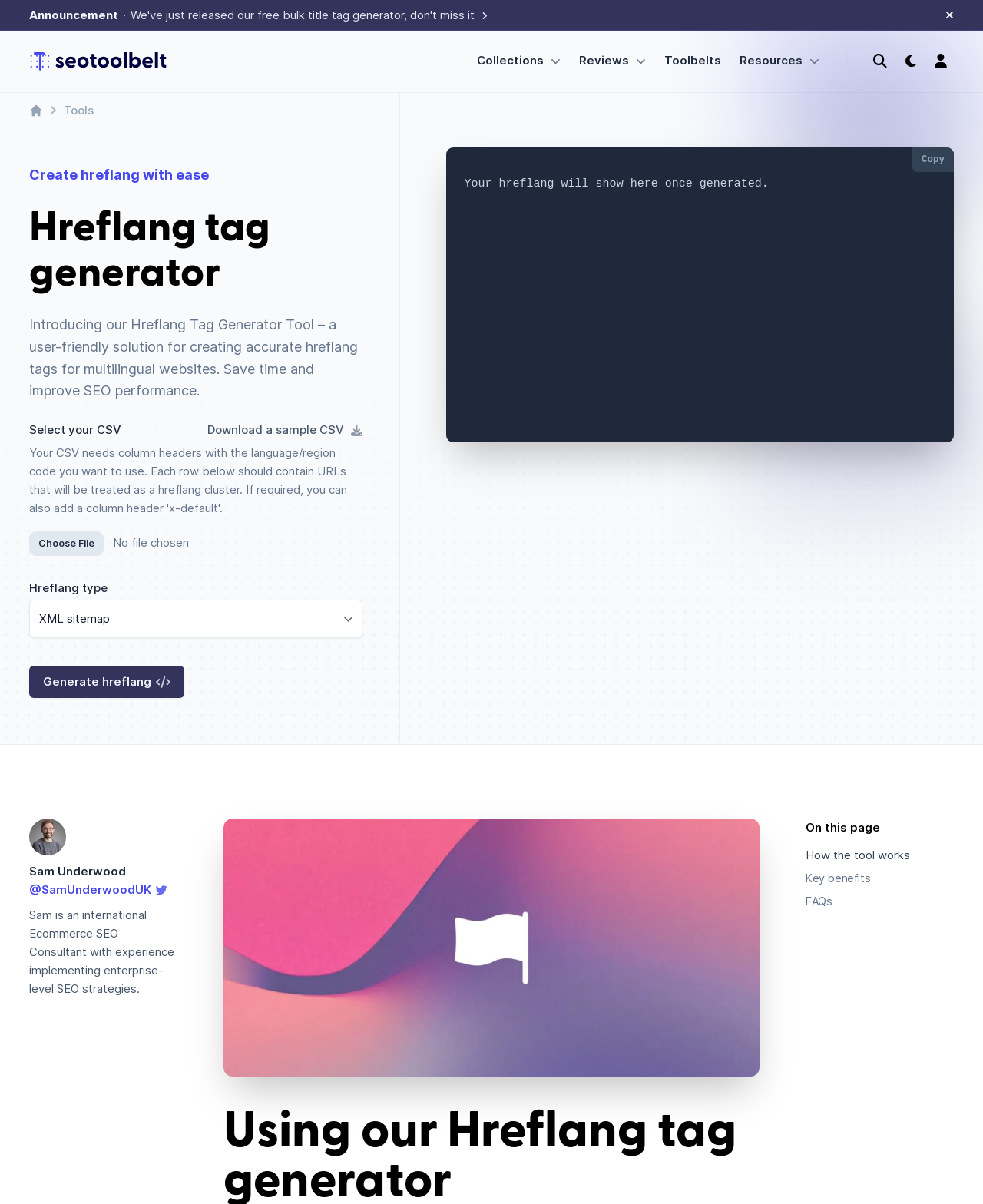Could you locate the bounding box coordinates for the section that should be clicked to accomplish this task: "Download a sample CSV".

[0.211, 0.35, 0.368, 0.365]